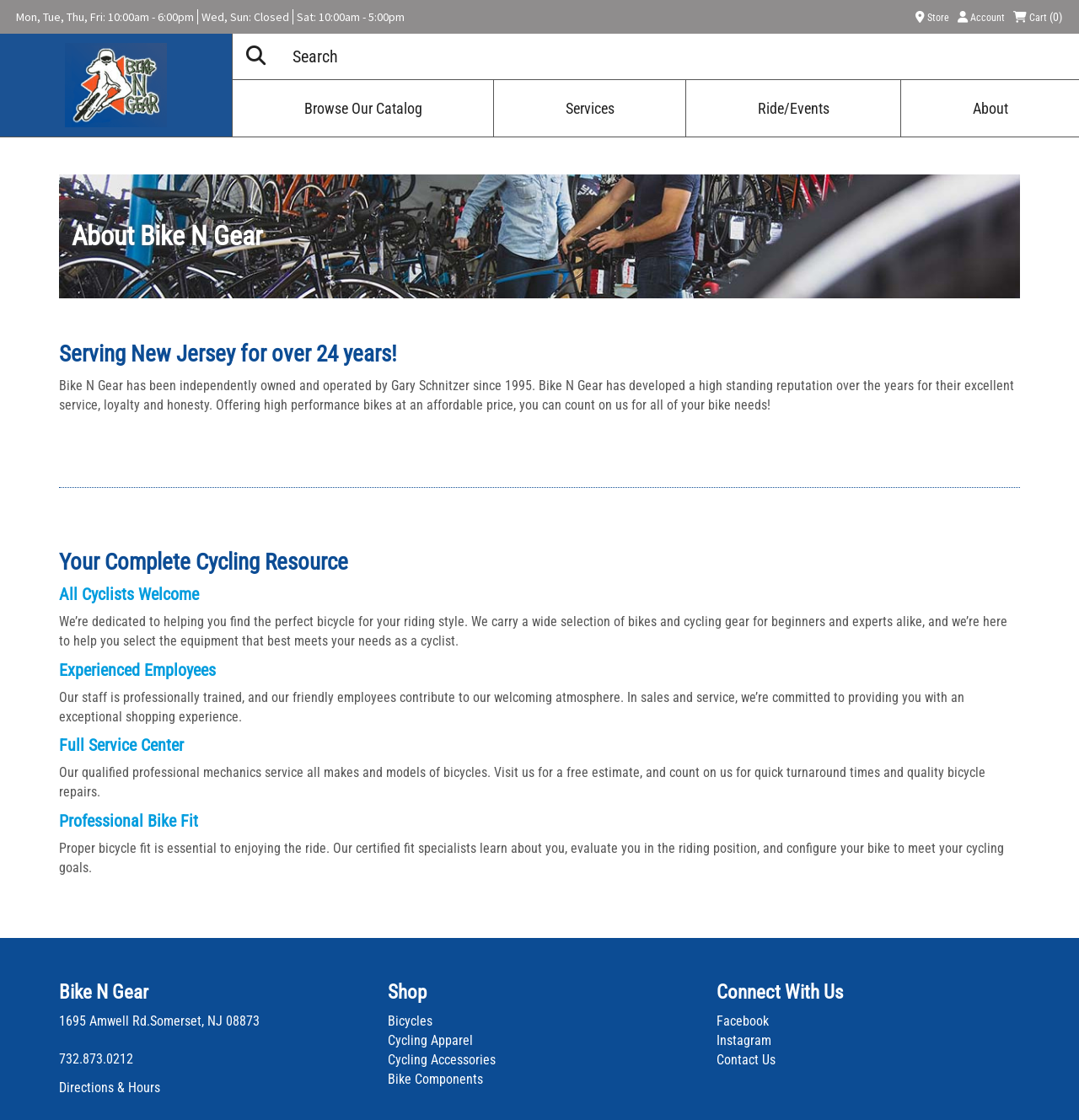Find the bounding box coordinates for the element that must be clicked to complete the instruction: "Browse the catalog". The coordinates should be four float numbers between 0 and 1, indicated as [left, top, right, bottom].

[0.216, 0.071, 0.458, 0.122]